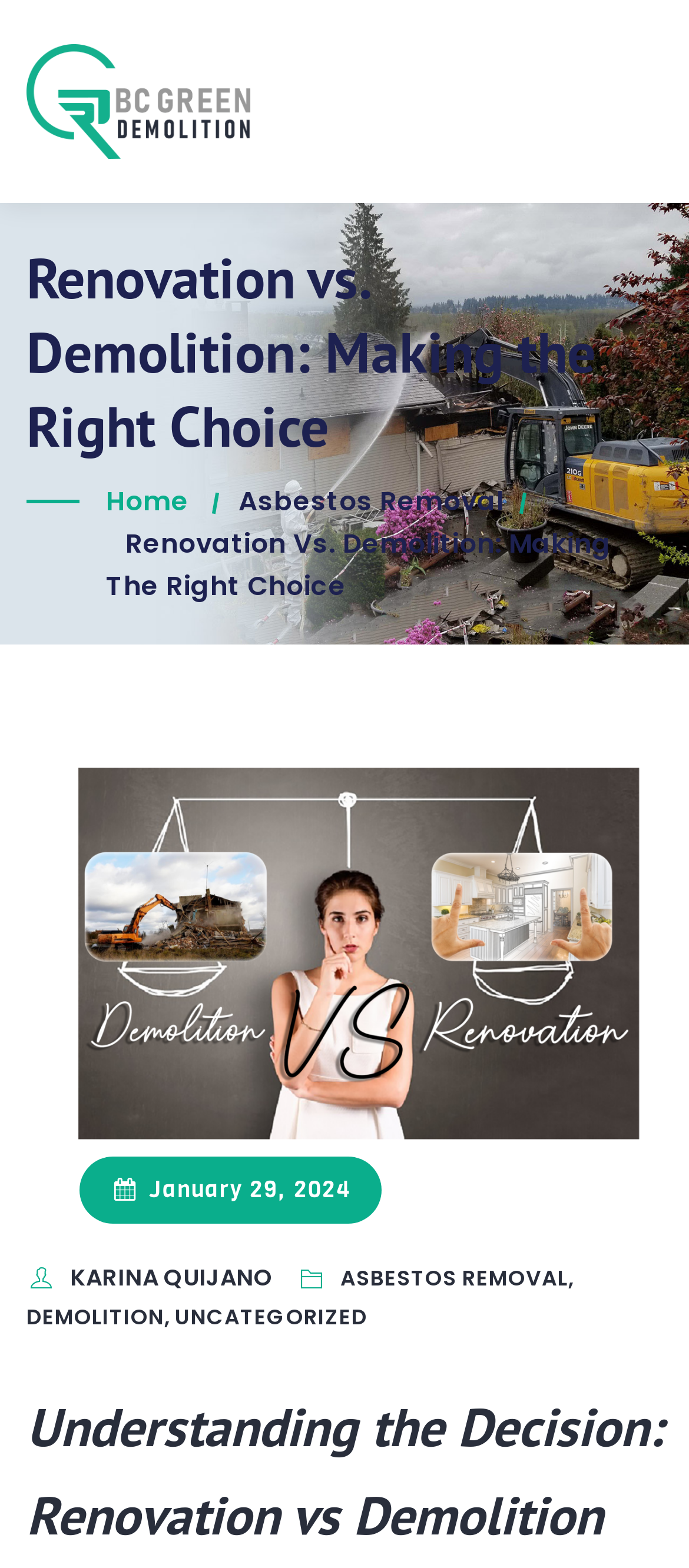Give a concise answer using only one word or phrase for this question:
Who is the author of the article?

KARINA QUIJANO